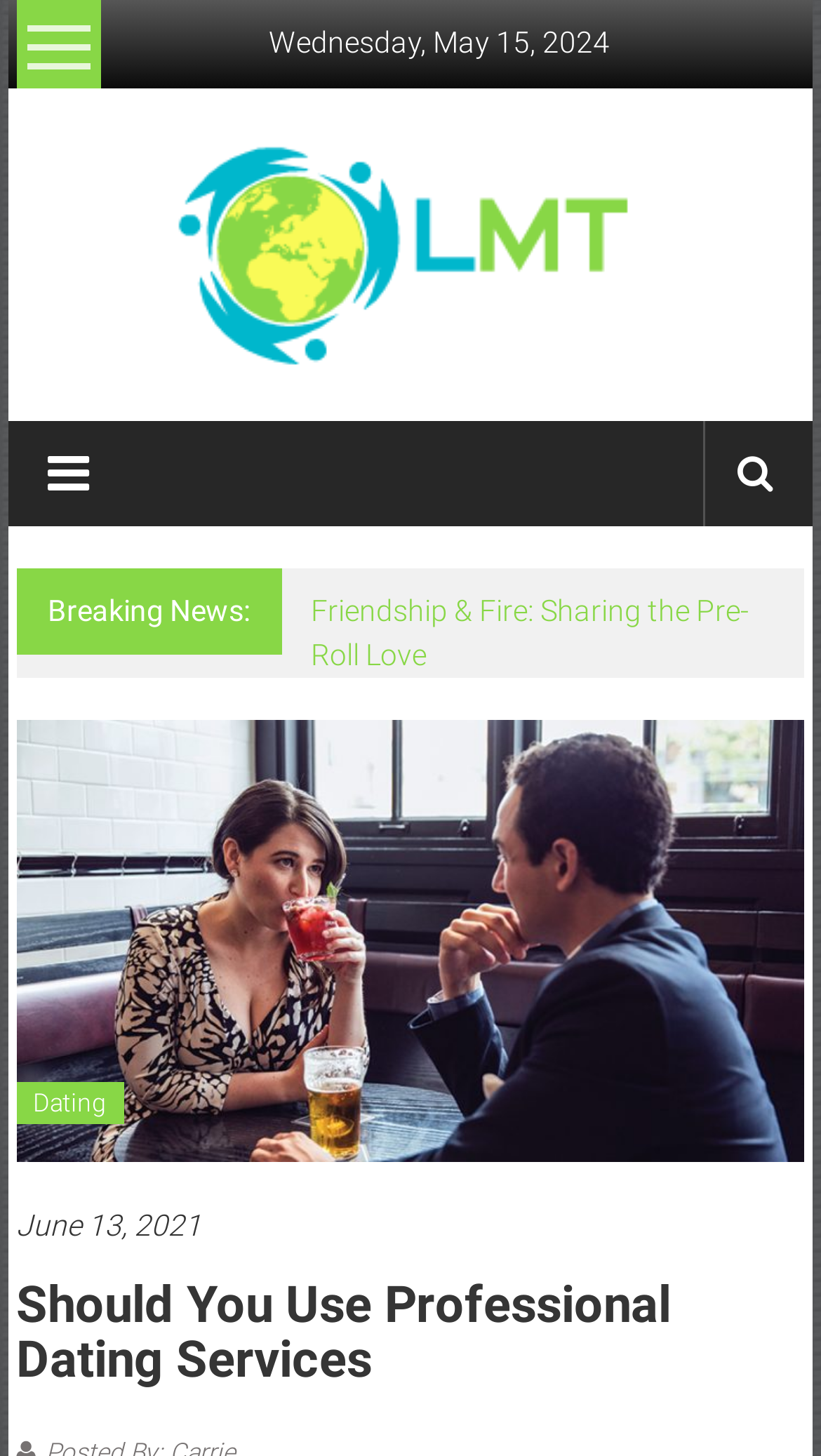Using the image as a reference, answer the following question in as much detail as possible:
What is the name of the newspaper?

I found the name of the newspaper by looking at the static text 'Britain’s Best Selling Daily Broadsheet' which is located below the header 'Leadership And Motivation Training'.